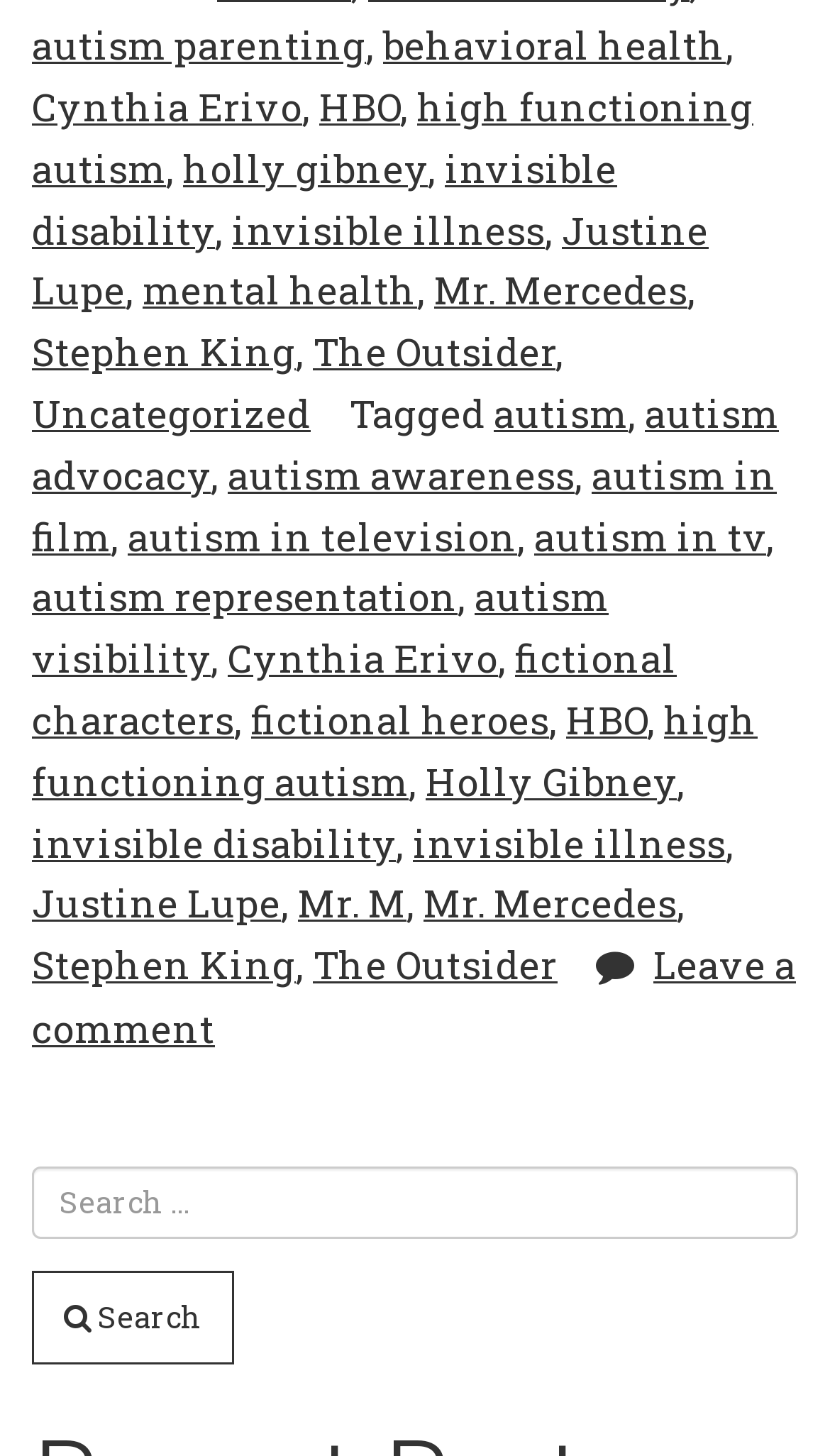How many links are there on the webpage?
Answer the question based on the image using a single word or a brief phrase.

30